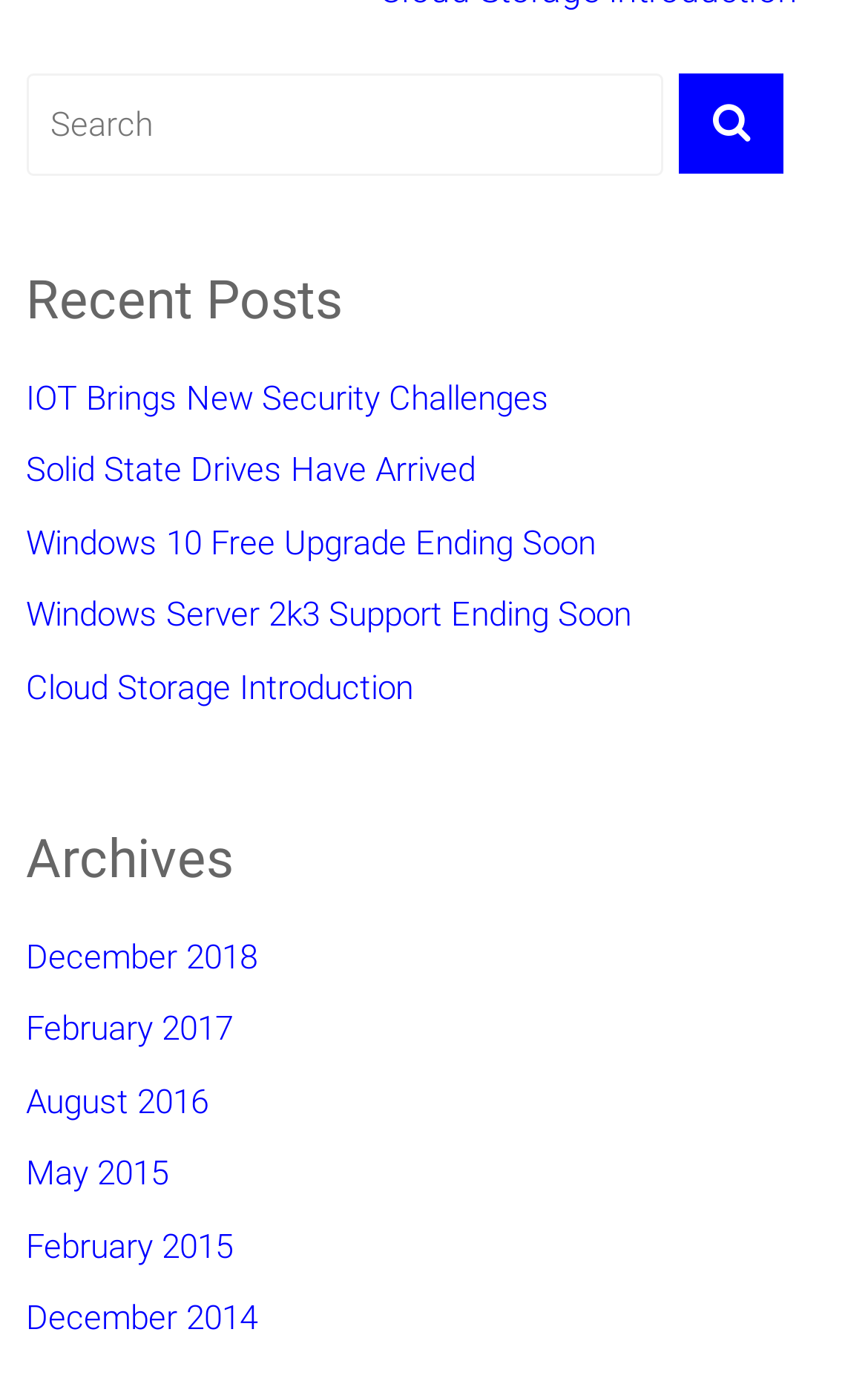Provide the bounding box coordinates for the specified HTML element described in this description: "Concerto Grotto No.5 (Bossa Nova)". The coordinates should be four float numbers ranging from 0 to 1, in the format [left, top, right, bottom].

None